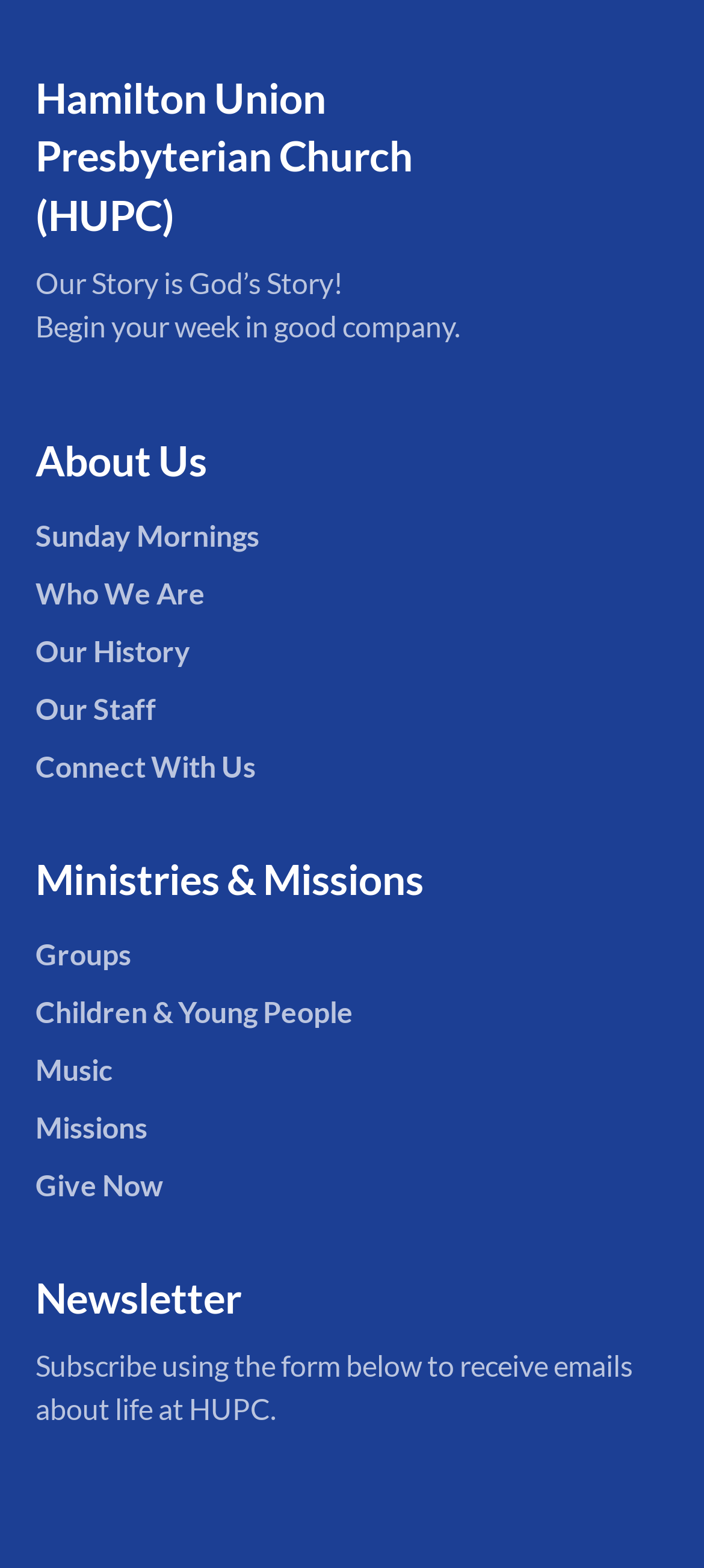Using the element description: "Children & Young People", determine the bounding box coordinates for the specified UI element. The coordinates should be four float numbers between 0 and 1, [left, top, right, bottom].

[0.05, 0.634, 0.501, 0.656]